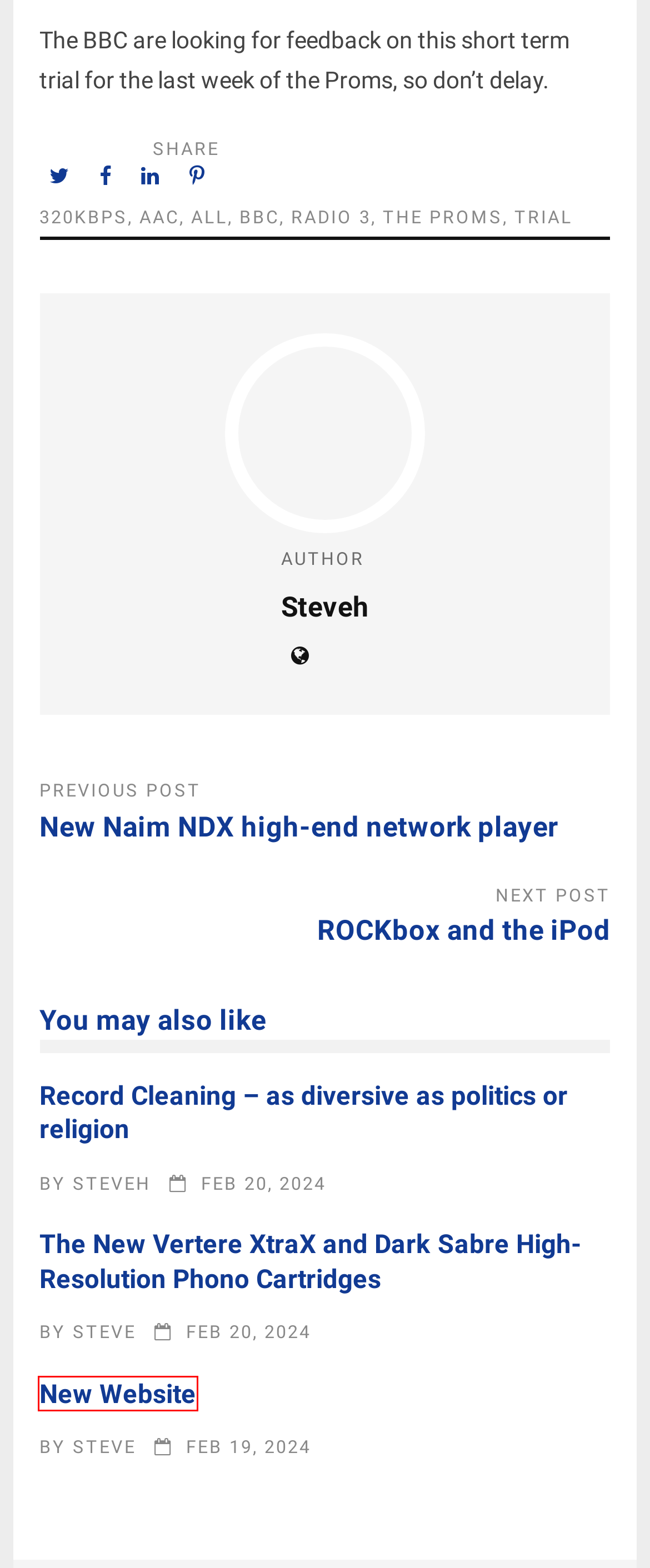Given a screenshot of a webpage with a red bounding box highlighting a UI element, choose the description that best corresponds to the new webpage after clicking the element within the red bounding box. Here are your options:
A. 320kbps – AudioPlus News and Views
B. AAC – AudioPlus News and Views
C. BBC – AudioPlus News and Views
D. All – AudioPlus News and Views
E. New Naim NDX high-end network player – AudioPlus News and Views
F. The New Vertere XtraX and Dark Sabre High-Resolution Phono Cartridges – AudioPlus News and Views
G. New Website – AudioPlus News and Views
H. The Proms – AudioPlus News and Views

G